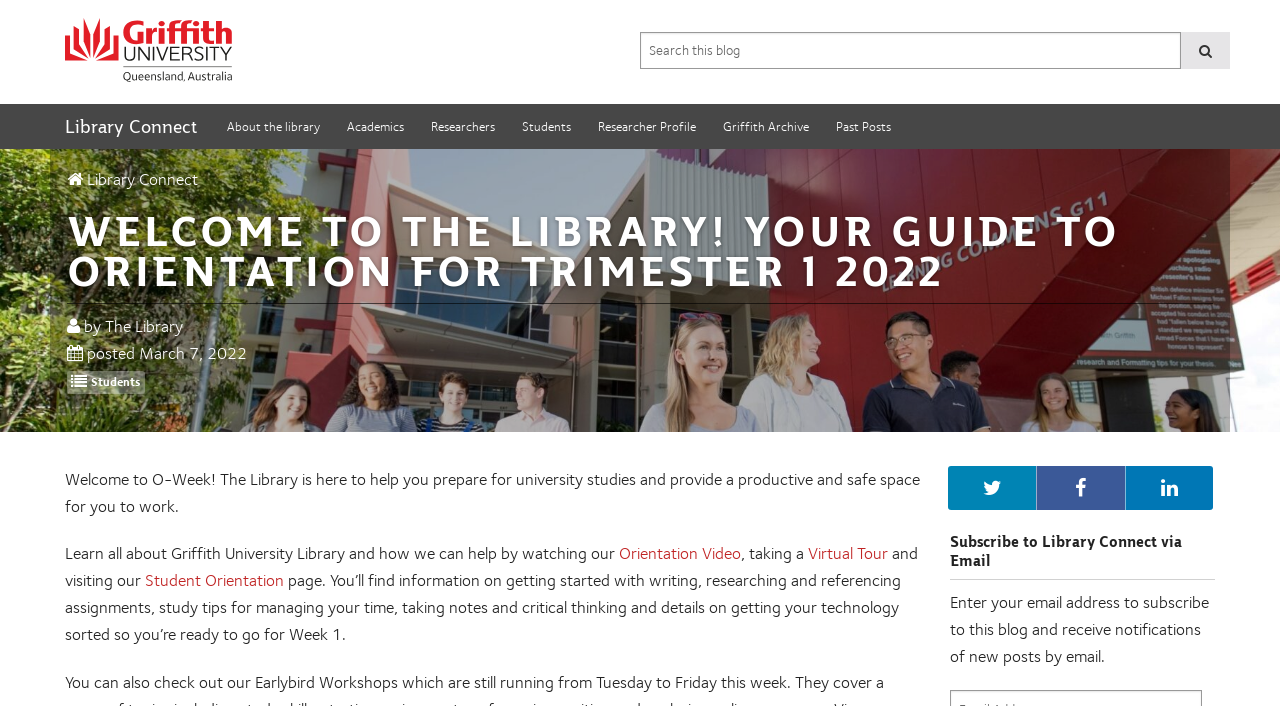Provide the bounding box coordinates of the UI element this sentence describes: "Academics".

[0.259, 0.148, 0.325, 0.211]